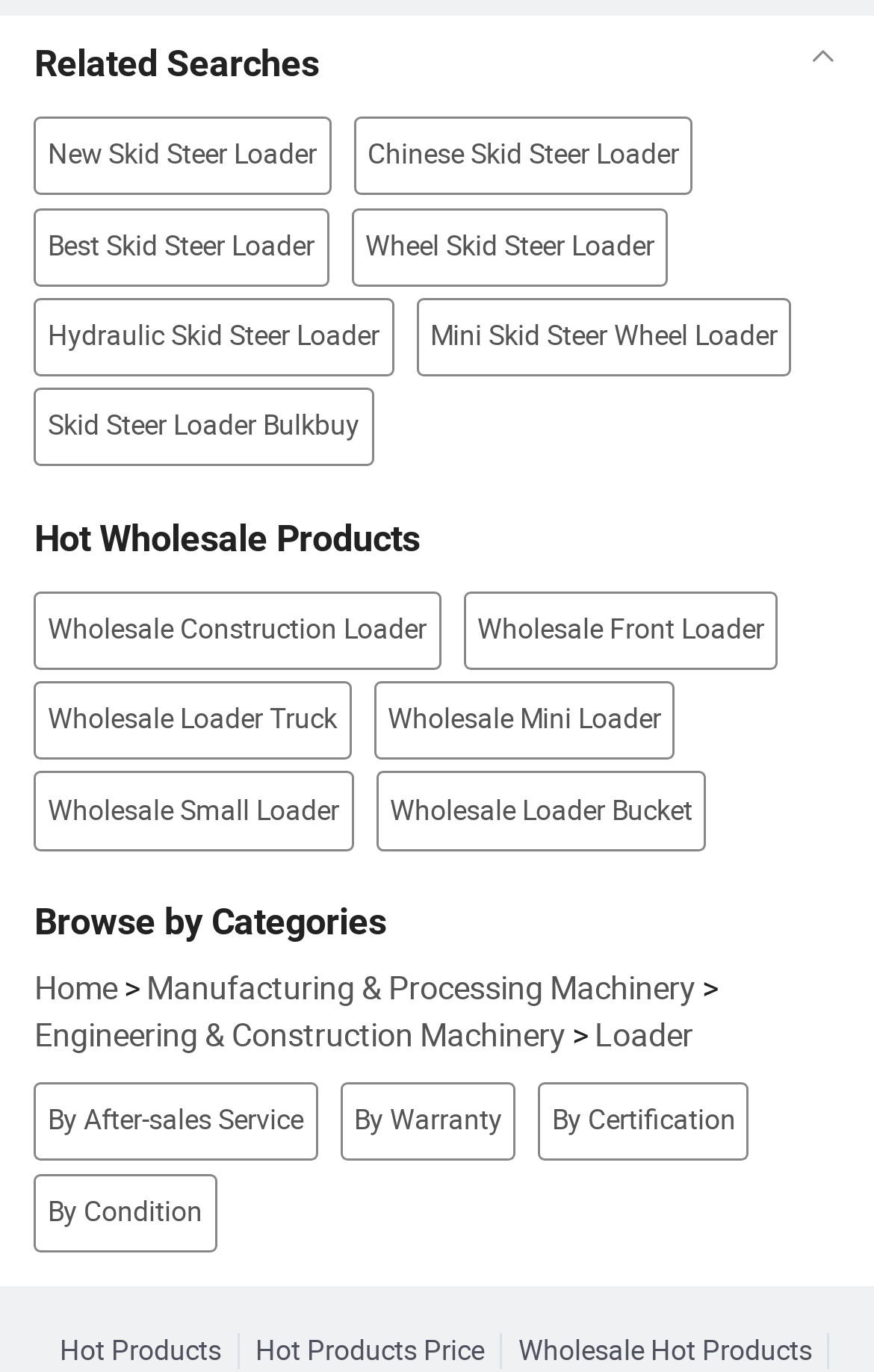Determine the bounding box coordinates of the clickable region to carry out the instruction: "Learn about COD Warzone: Weapon Adjustments on Latest Update".

None